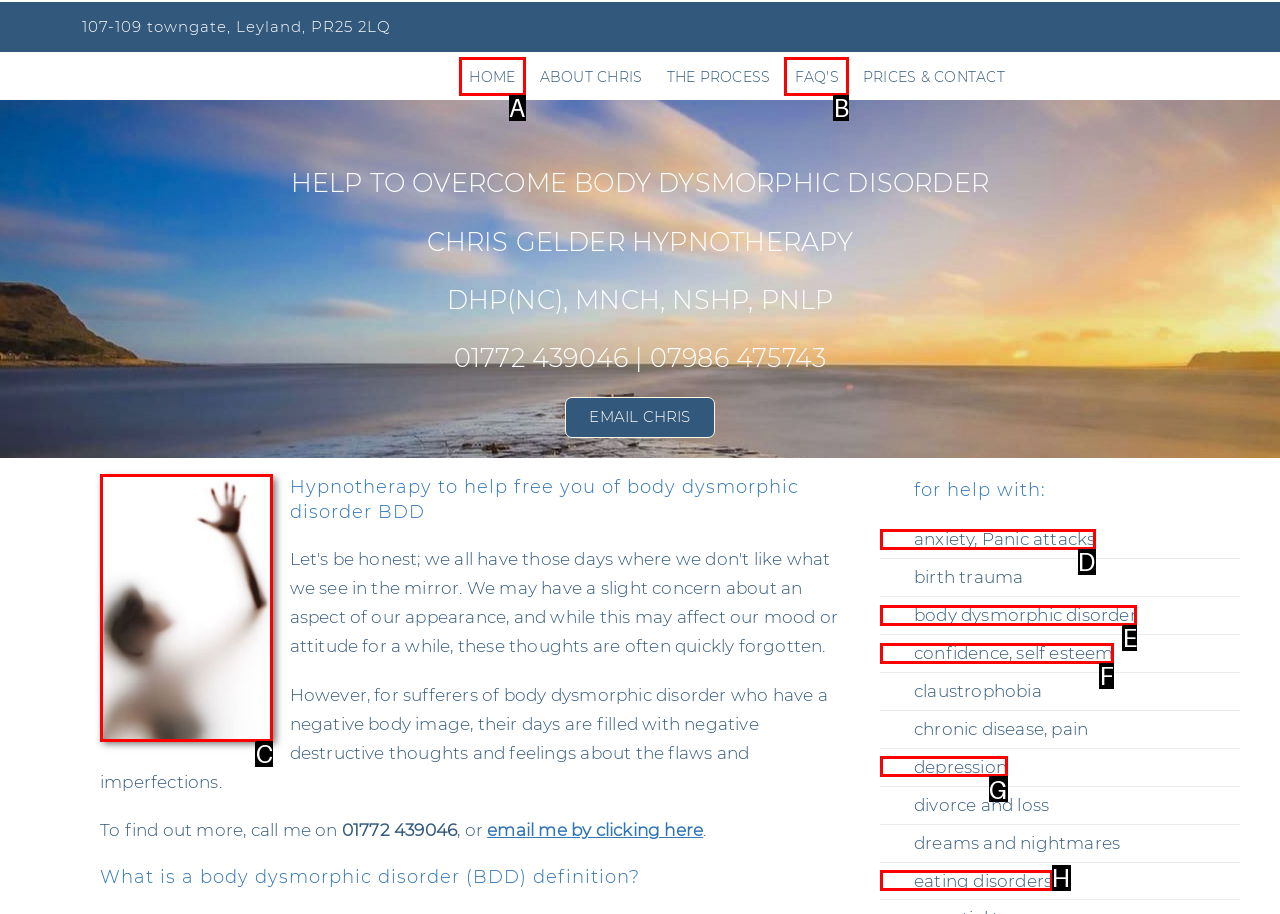Point out which HTML element you should click to fulfill the task: Click body dysmorphic disorder.
Provide the option's letter from the given choices.

E